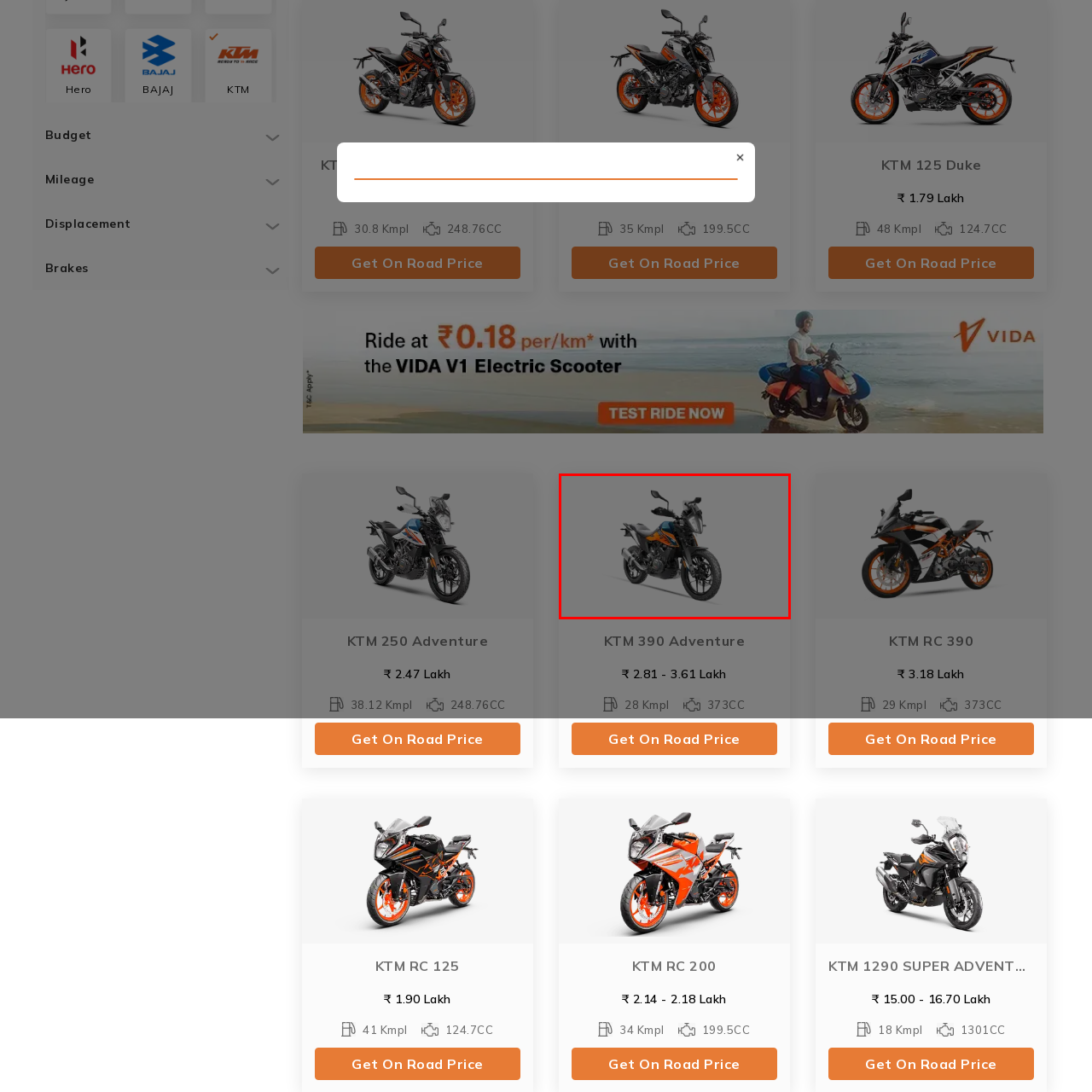Describe fully the image that is contained within the red bounding box.

The image showcases a sleek and dynamic motorcycle, likely part of the KTM lineup. Featuring a striking color scheme that combines blue and orange, this model emphasizes sporty styling and modern design elements. The motorcycle's robust build is evident with its prominent front fork, distinct headlamp, and aggressive stance, suggesting a capable performance on and off the road. Designed for adventure, this bike is also equipped with rugged tires that enhance traction and stability. This model represents KTM's commitment to delivering quality and performance in the motorcycle segment.